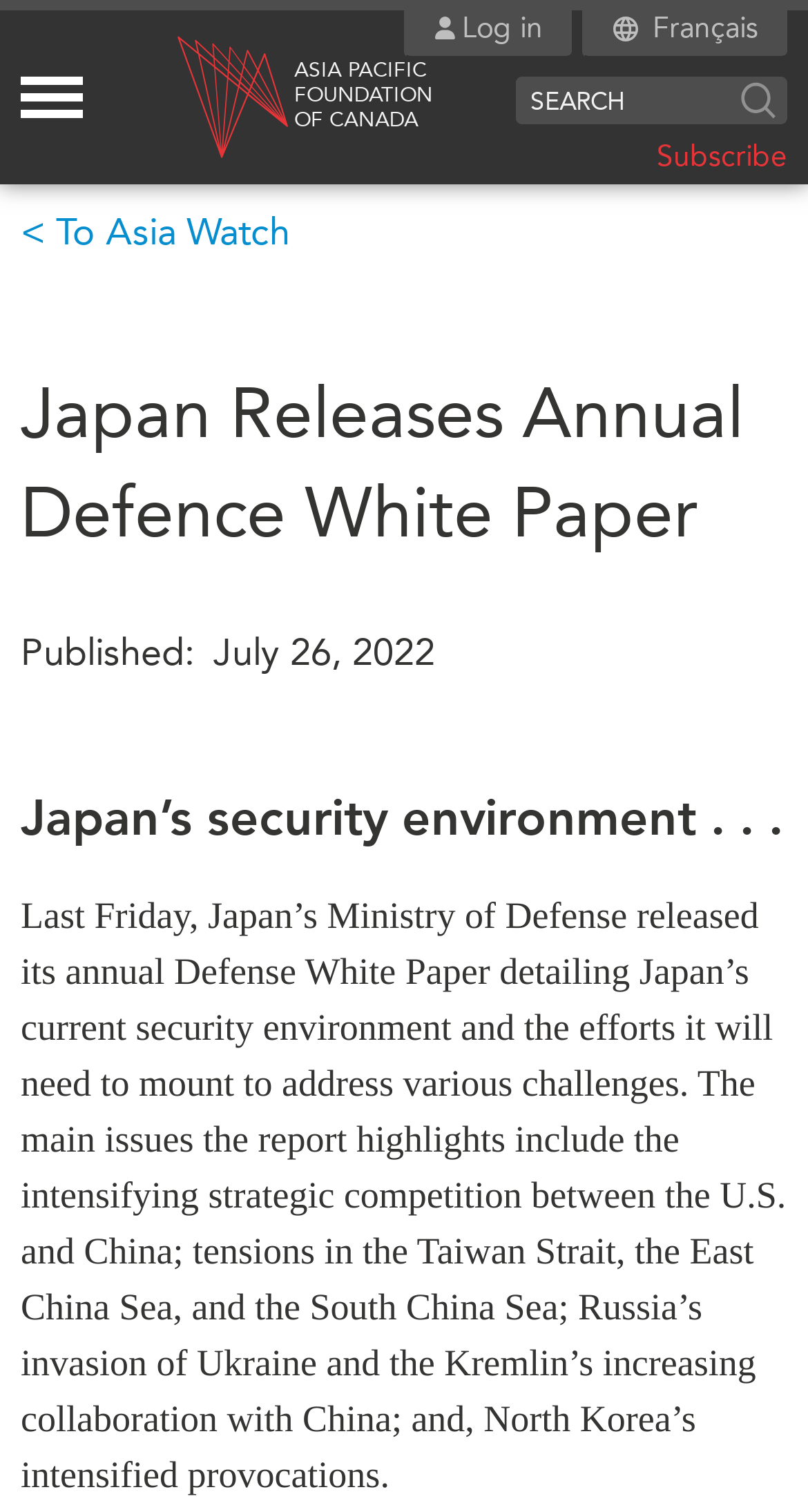Please find the bounding box coordinates of the clickable region needed to complete the following instruction: "Learn about the organization". The bounding box coordinates must consist of four float numbers between 0 and 1, i.e., [left, top, right, bottom].

[0.077, 0.435, 0.445, 0.486]